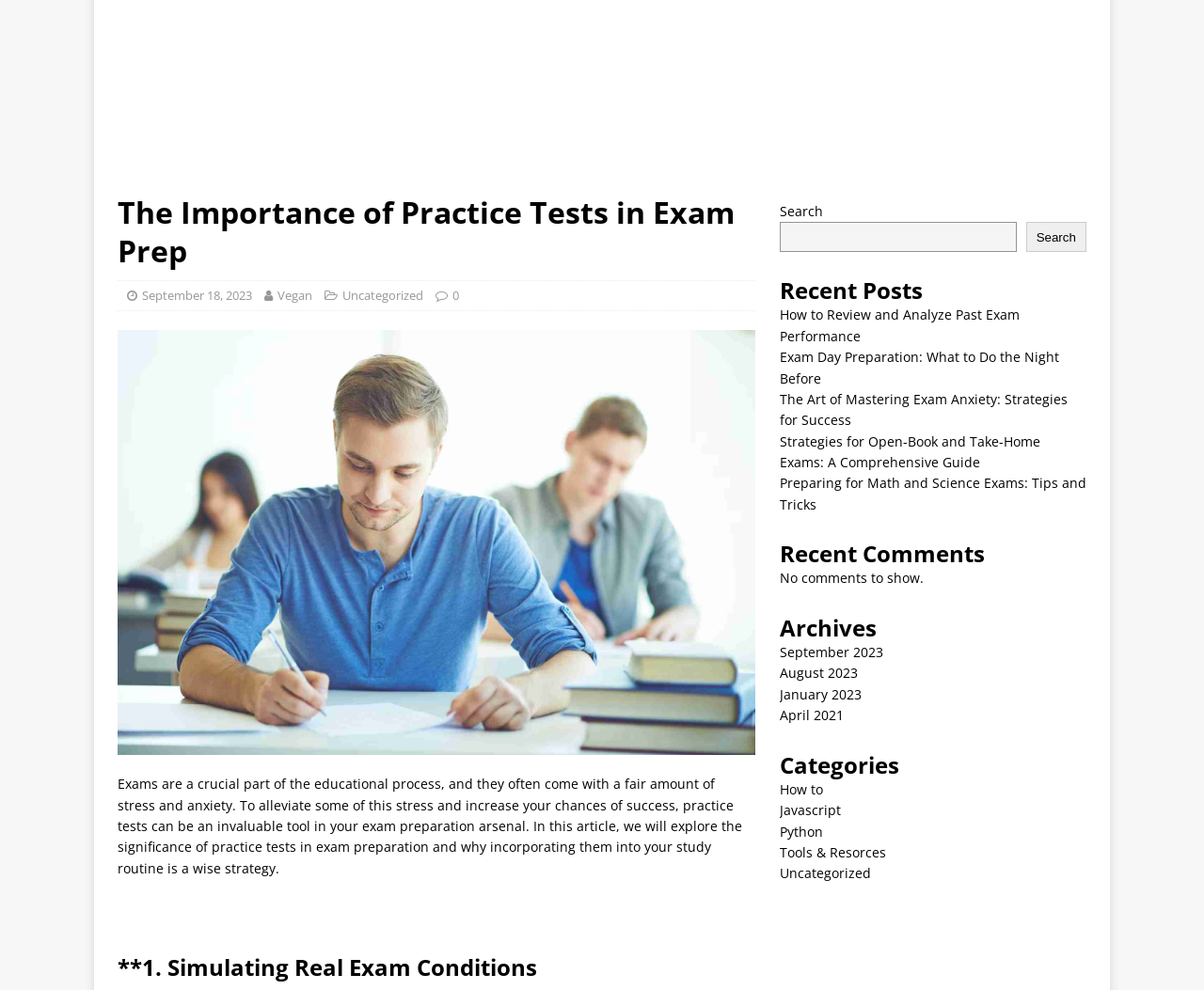Identify the bounding box of the UI element that matches this description: "January 2023".

[0.647, 0.692, 0.715, 0.71]